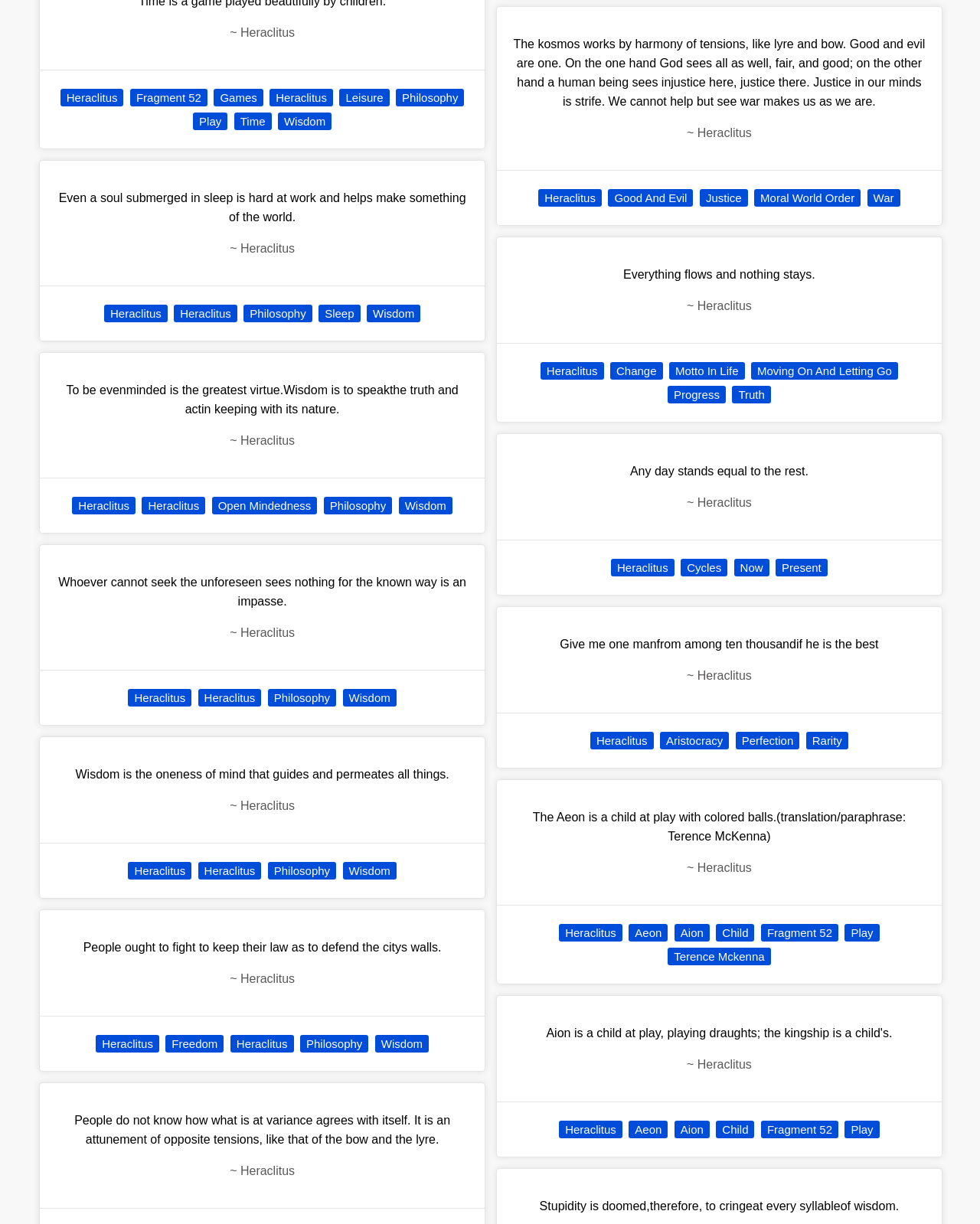Identify the bounding box of the UI element that matches this description: "Wisdom".

[0.35, 0.704, 0.404, 0.719]